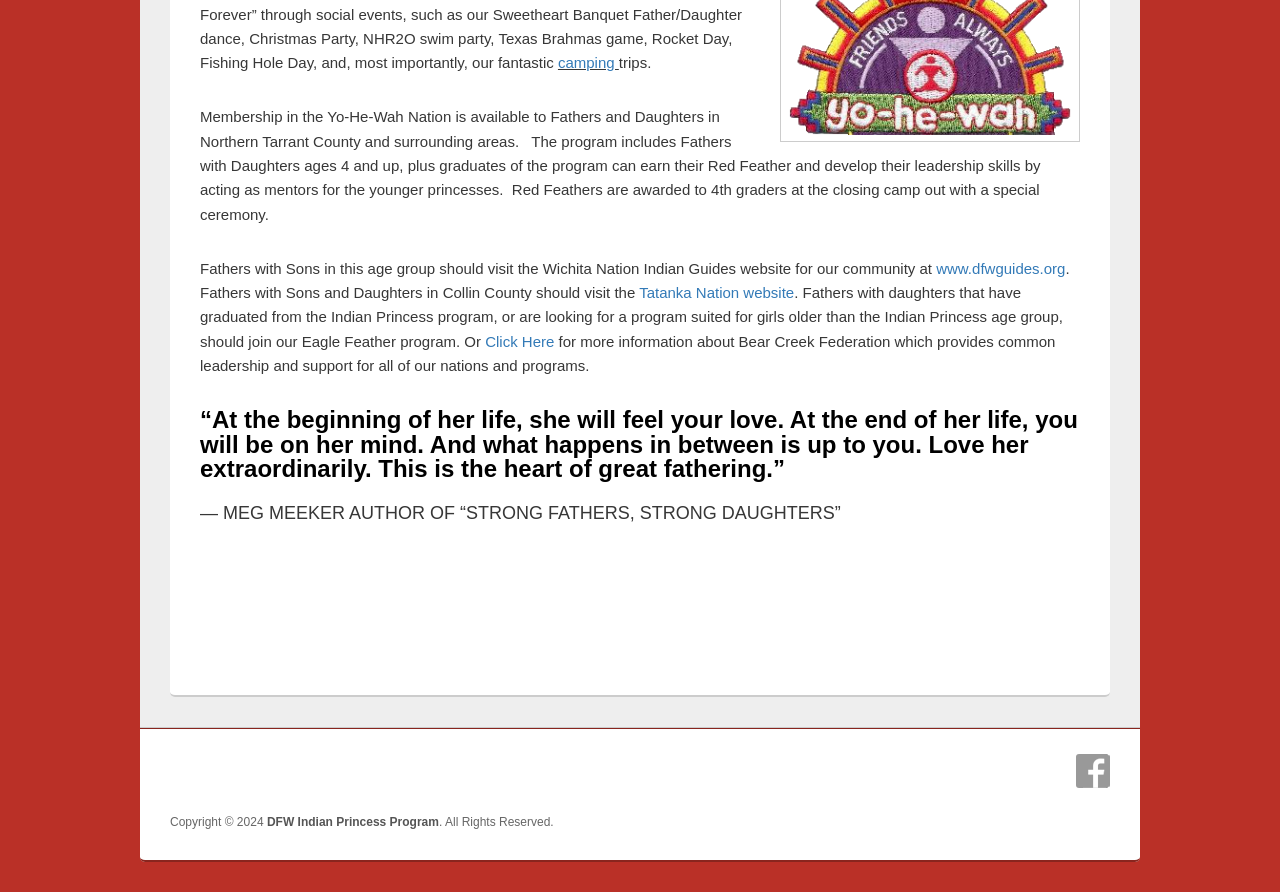Please determine the bounding box of the UI element that matches this description: DFW Indian Princess Program. The coordinates should be given as (top-left x, top-left y, bottom-right x, bottom-right y), with all values between 0 and 1.

[0.209, 0.914, 0.343, 0.929]